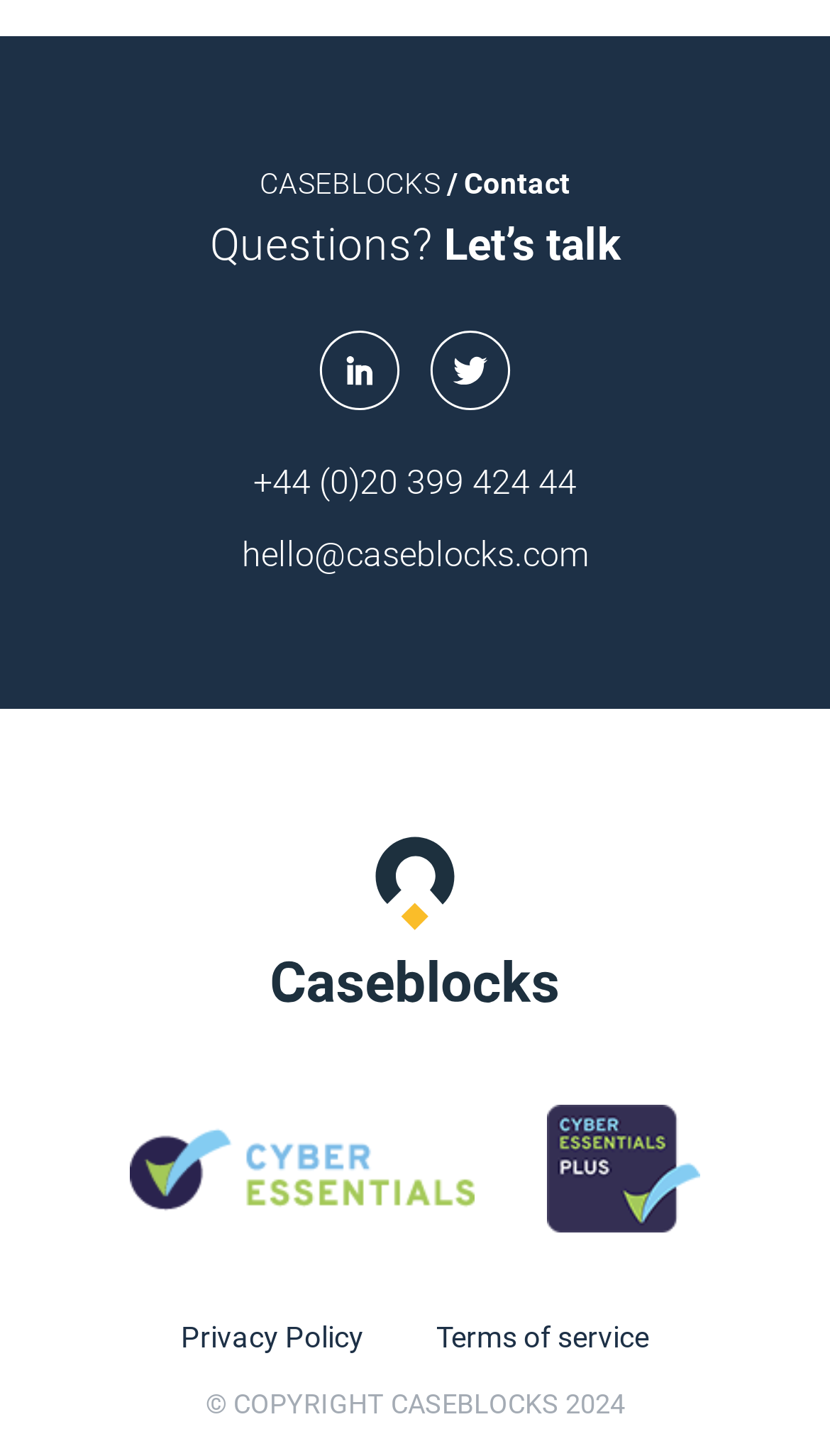What are the two links at the bottom of the webpage?
Using the visual information, respond with a single word or phrase.

Privacy Policy and Terms of service